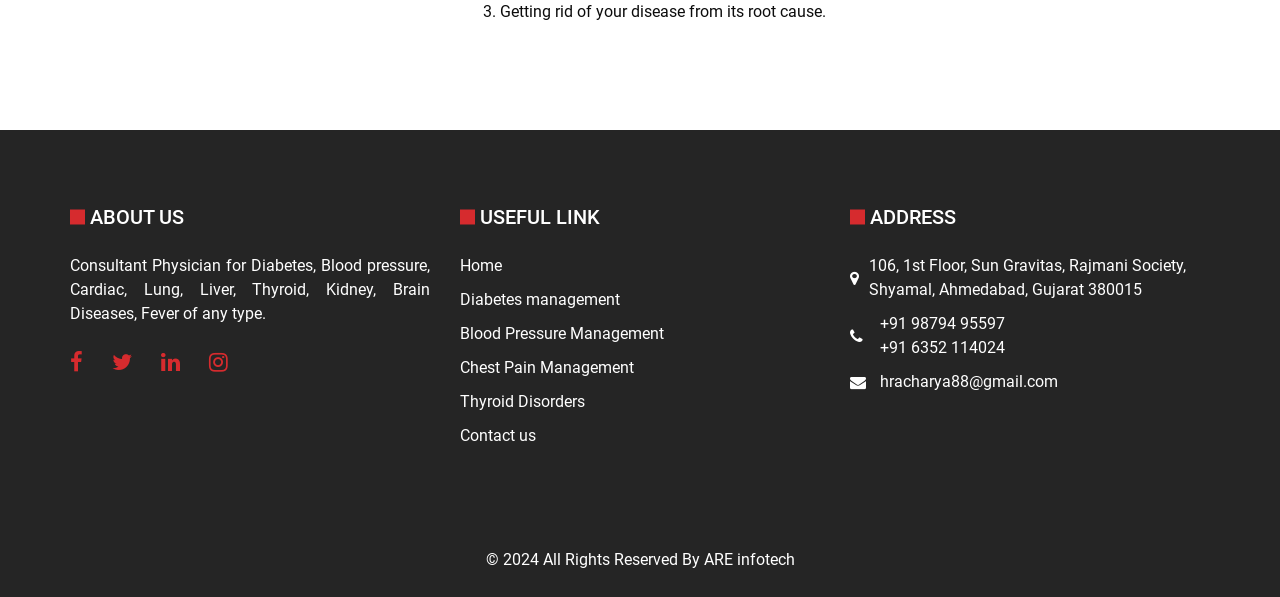Please specify the bounding box coordinates of the clickable region to carry out the following instruction: "Get more information about the consultant physician". The coordinates should be four float numbers between 0 and 1, in the format [left, top, right, bottom].

[0.055, 0.589, 0.065, 0.625]